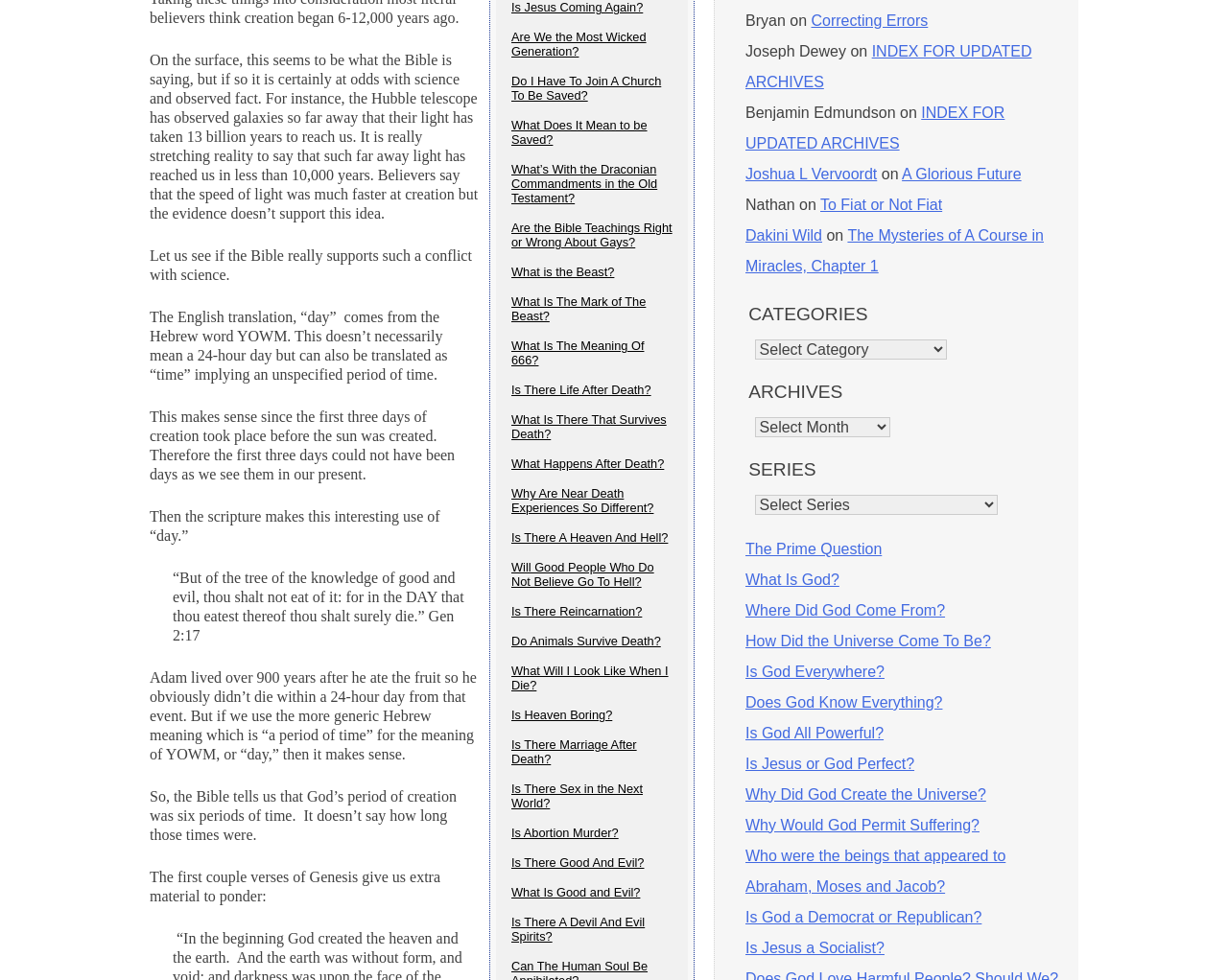What is the tone of the webpage?
Answer the question with detailed information derived from the image.

The text on the webpage appears to be written in a formal and informative tone, with the author presenting arguments and analysis on various topics related to the Bible and God. The tone is not emotional or persuasive, but rather objective and educational.